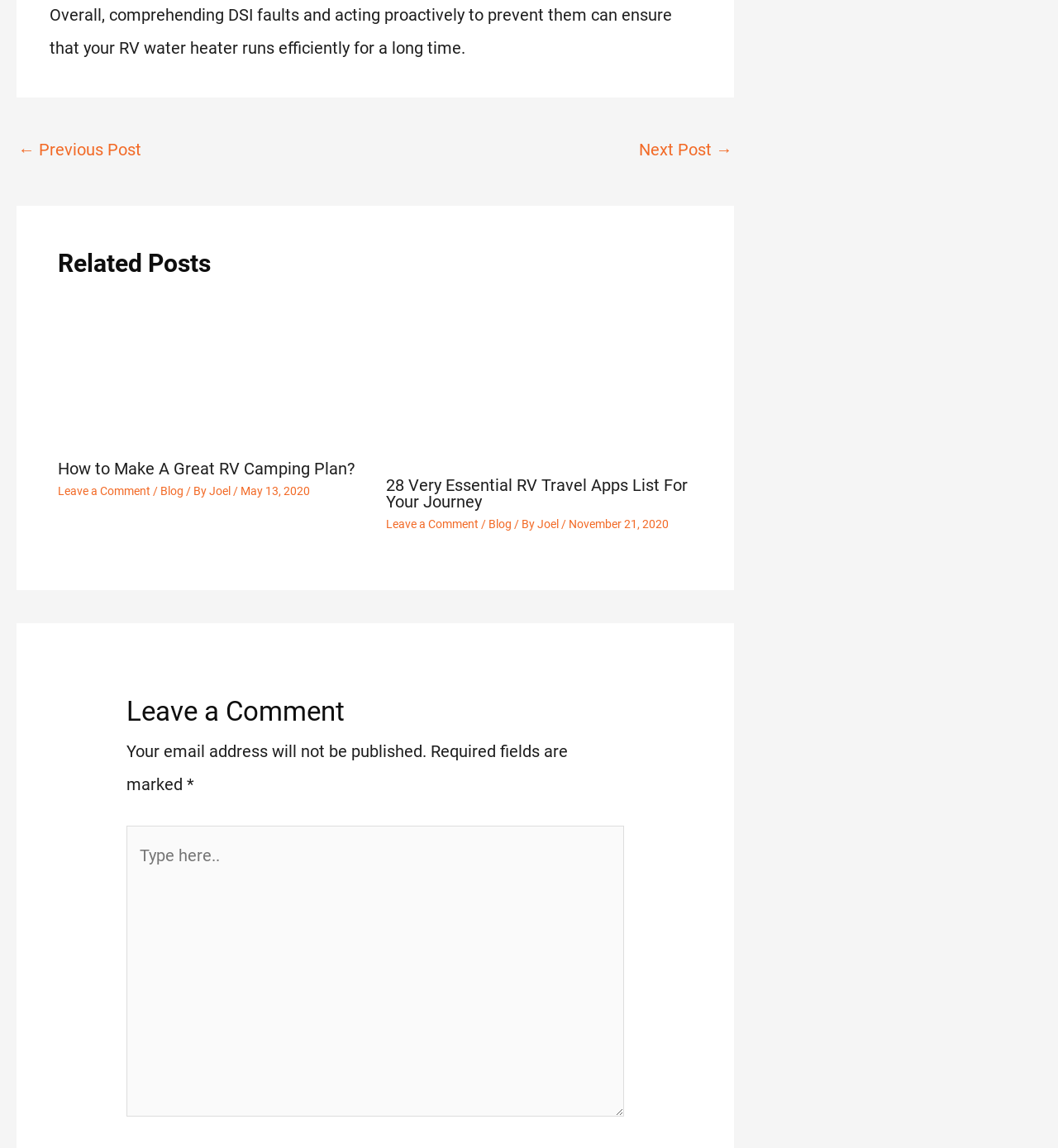What is the topic of the first related post?
Using the image, provide a concise answer in one word or a short phrase.

RV Camping